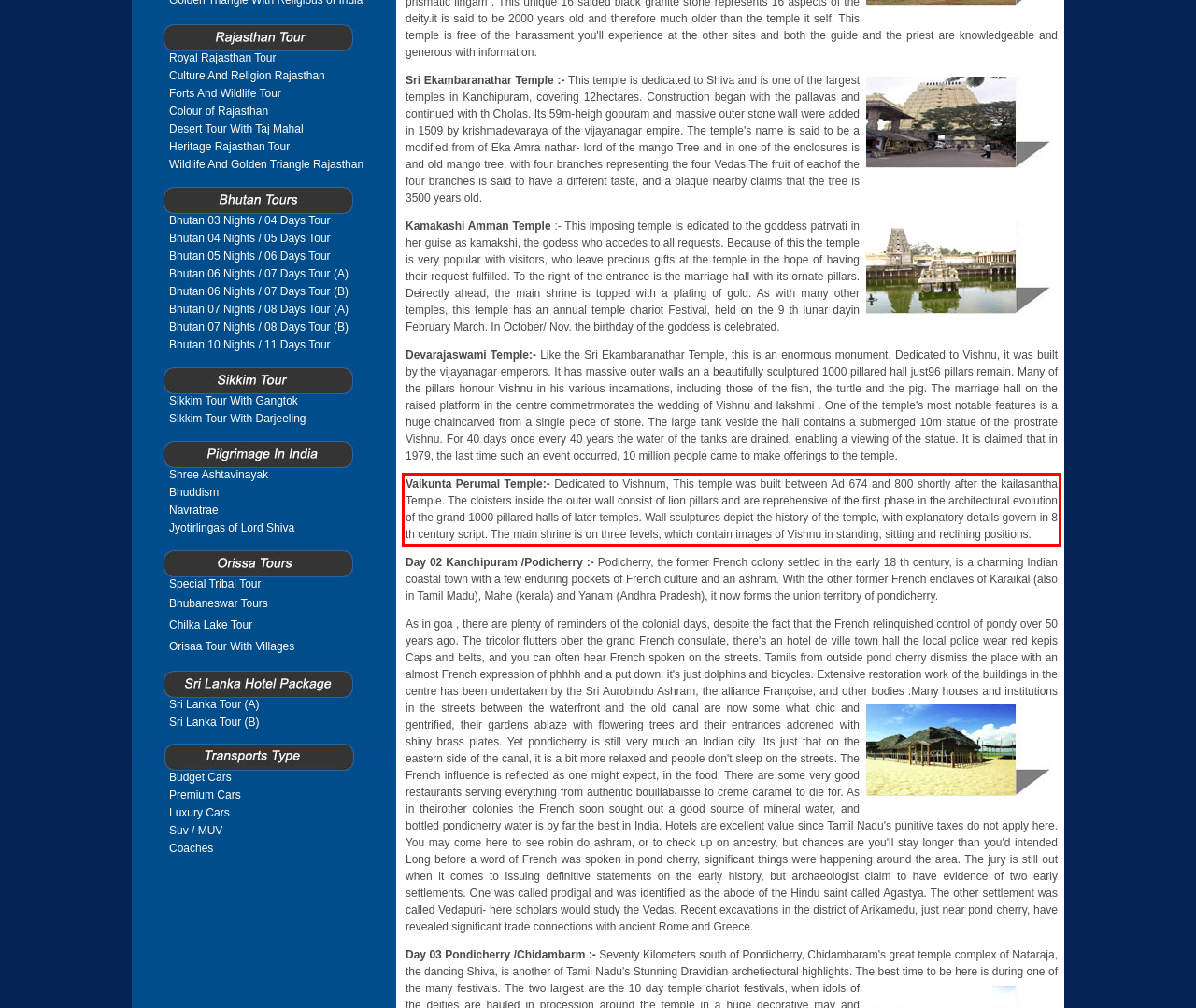Please identify the text within the red rectangular bounding box in the provided webpage screenshot.

Vaikunta Perumal Temple:- Dedicated to Vishnum, This temple was built between Ad 674 and 800 shortly after the kailasantha Temple. The cloisters inside the outer wall consist of lion pillars and are reprehensive of the first phase in the architectural evolution of the grand 1000 pillared halls of later temples. Wall sculptures depict the history of the temple, with explanatory details govern in 8 th century script. The main shrine is on three levels, which contain images of Vishnu in standing, sitting and reclining positions.